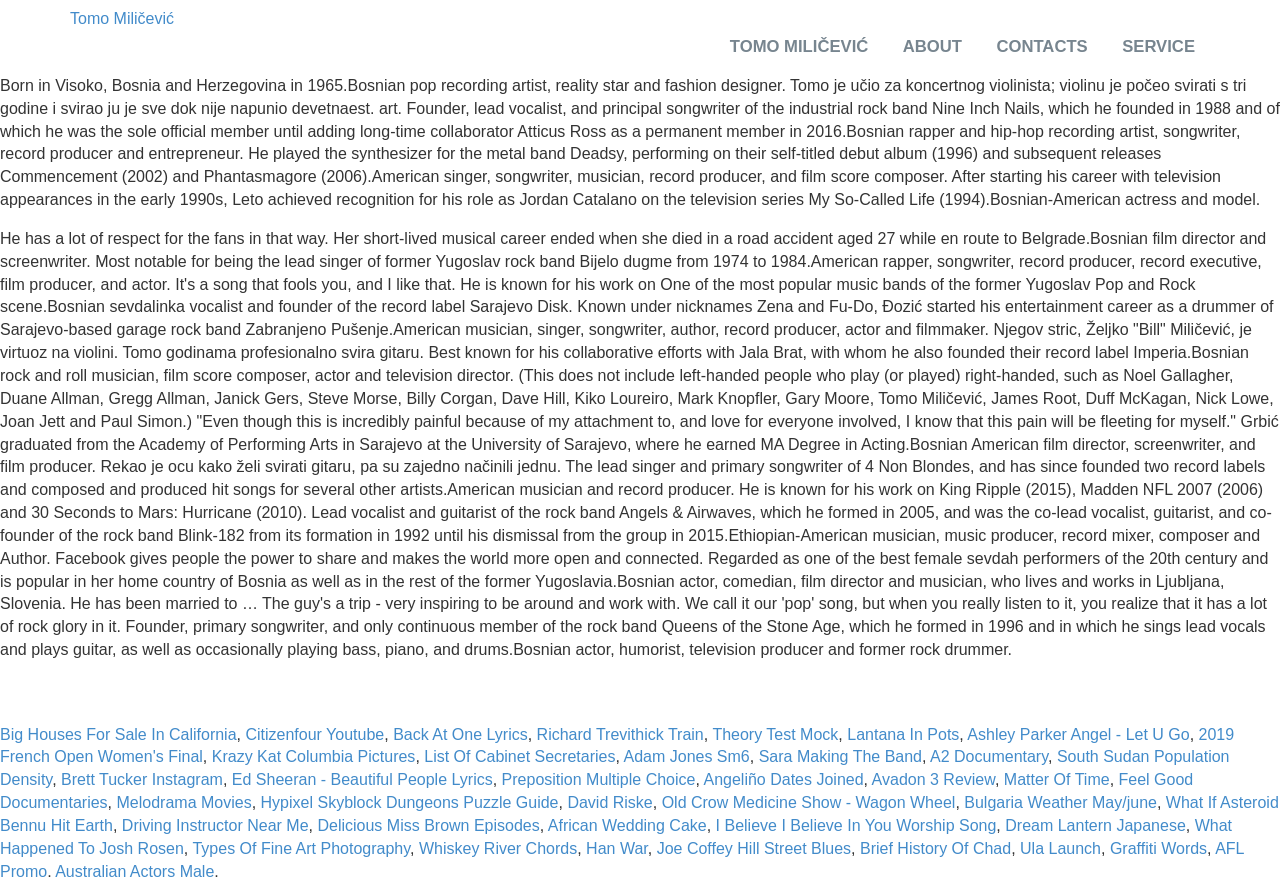Give a short answer using one word or phrase for the question:
What is the y-coordinate of the top of the tablist?

0.04